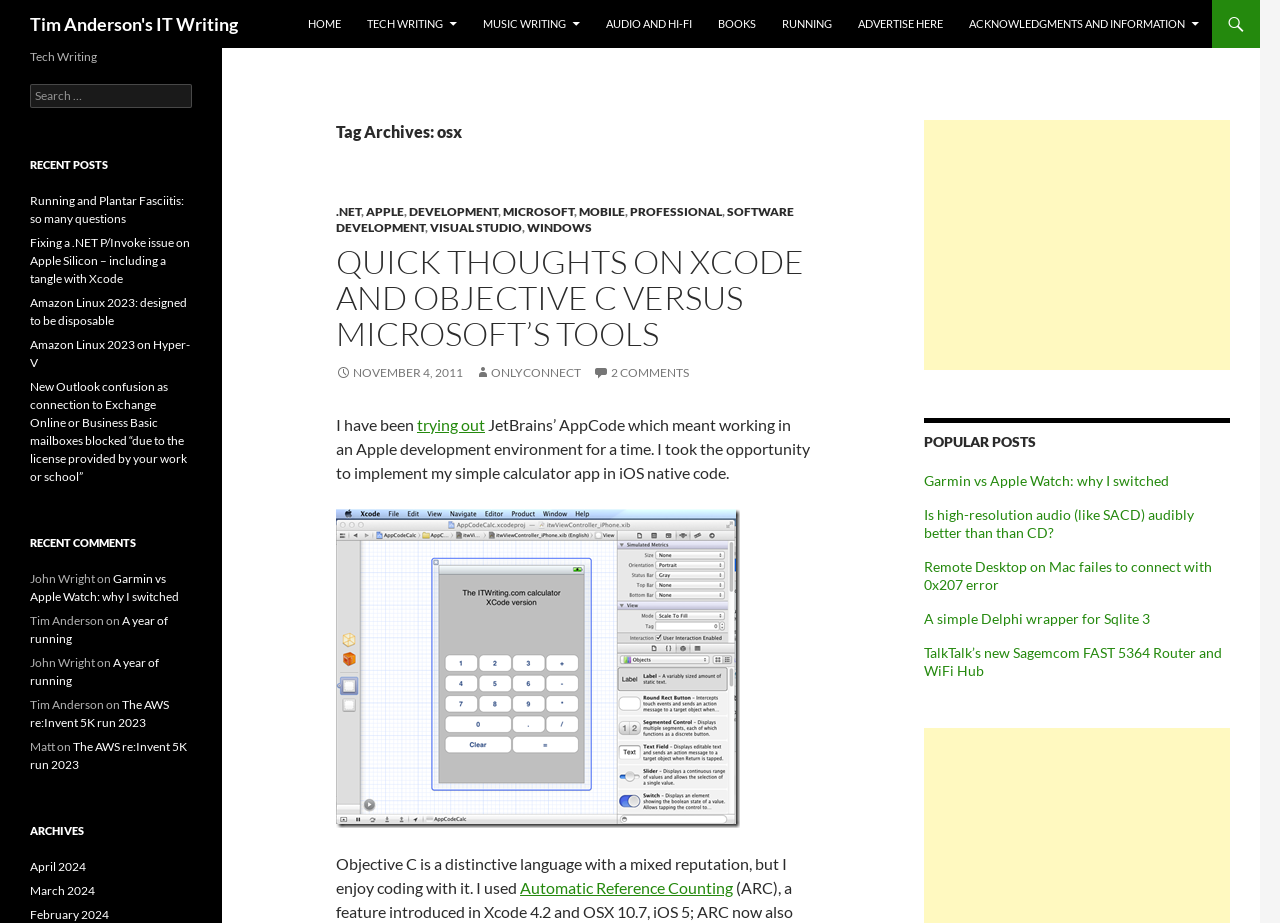Please provide the main heading of the webpage content.

Tim Anderson's IT Writing